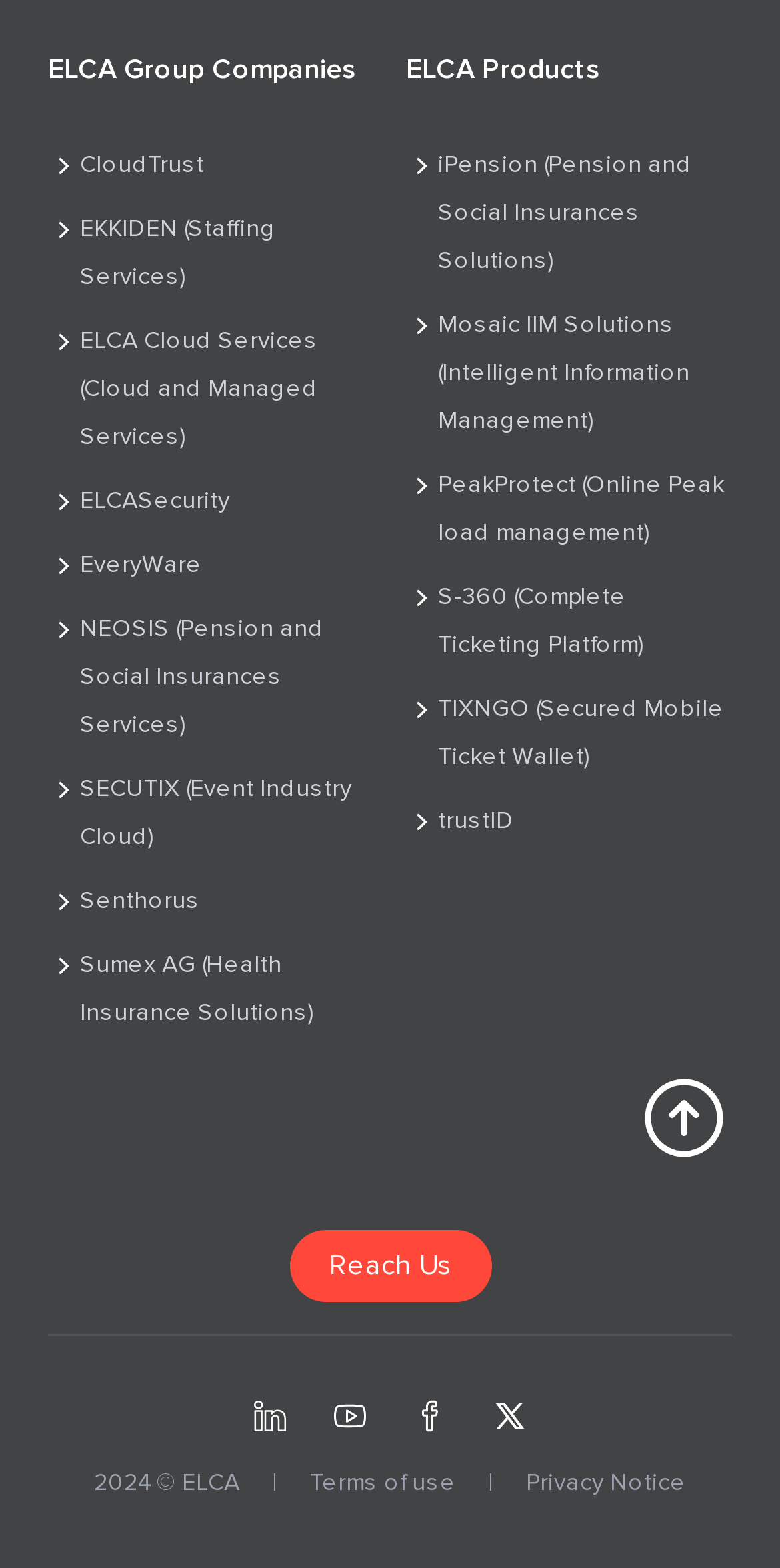How many links are present under 'ELCA Products'?
Look at the image and answer the question using a single word or phrase.

6